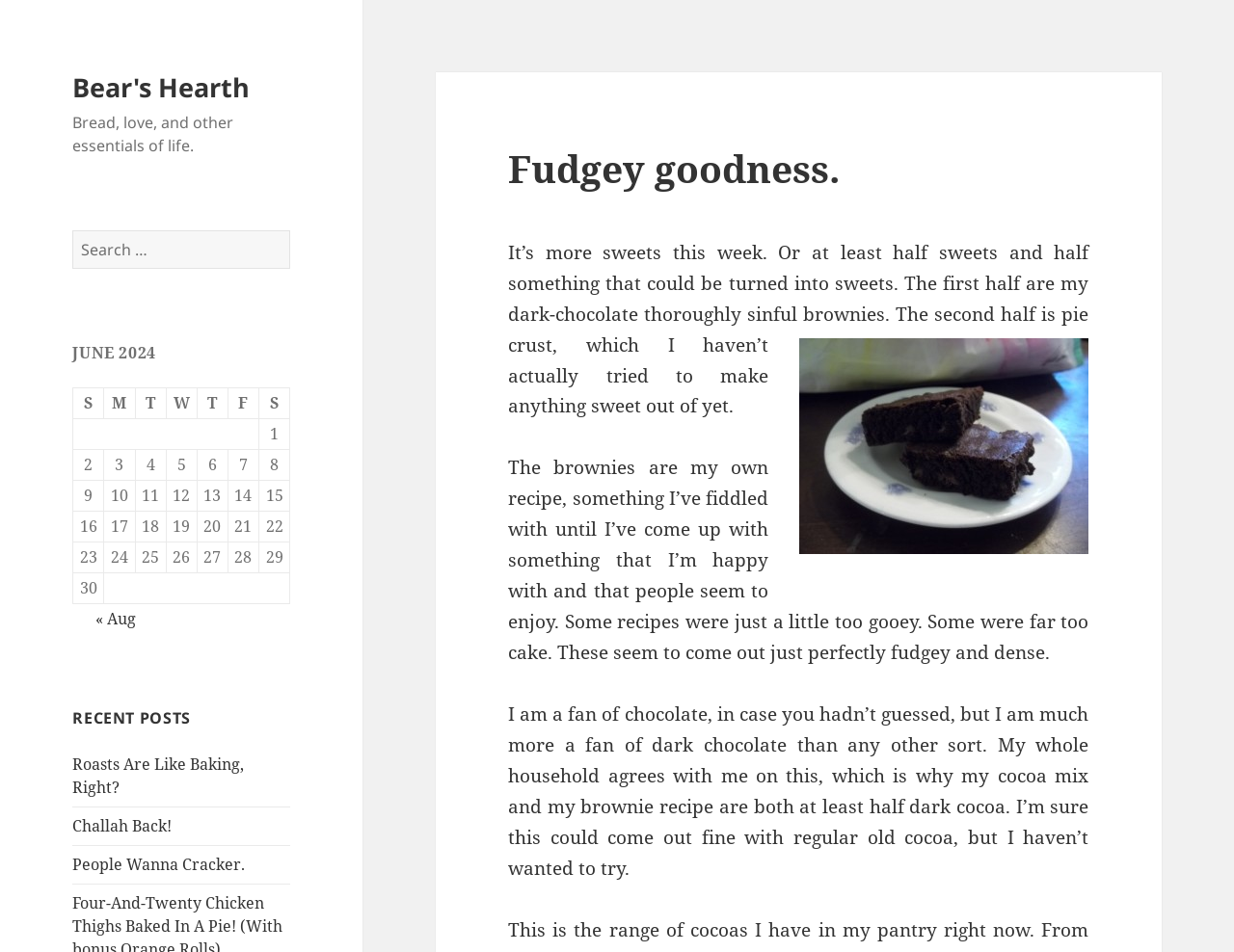Find and provide the bounding box coordinates for the UI element described here: "Bear's Hearth". The coordinates should be given as four float numbers between 0 and 1: [left, top, right, bottom].

[0.059, 0.073, 0.203, 0.111]